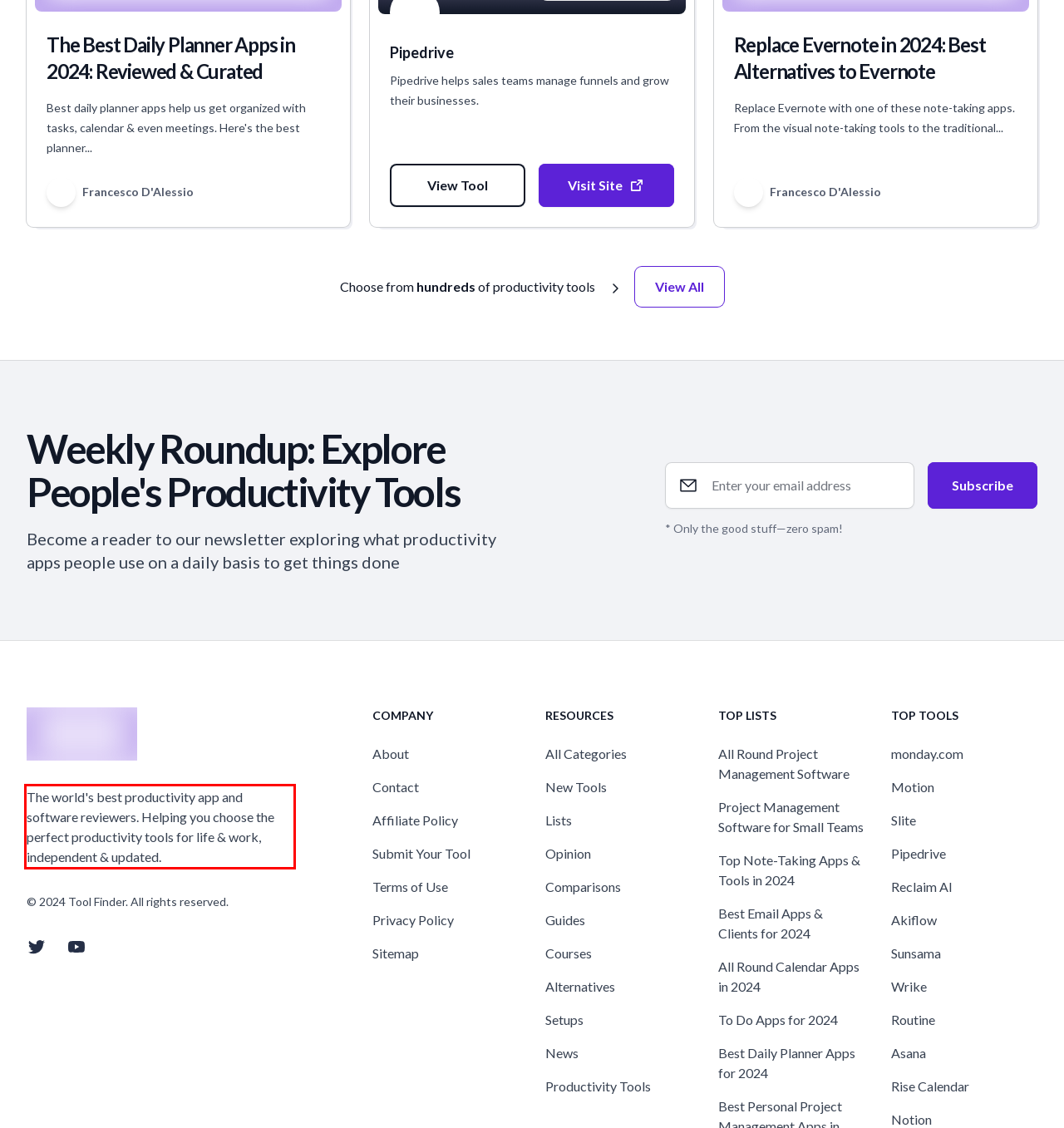You are given a webpage screenshot with a red bounding box around a UI element. Extract and generate the text inside this red bounding box.

The world's best productivity app and software reviewers. Helping you choose the perfect productivity tools for life & work, independent & updated.